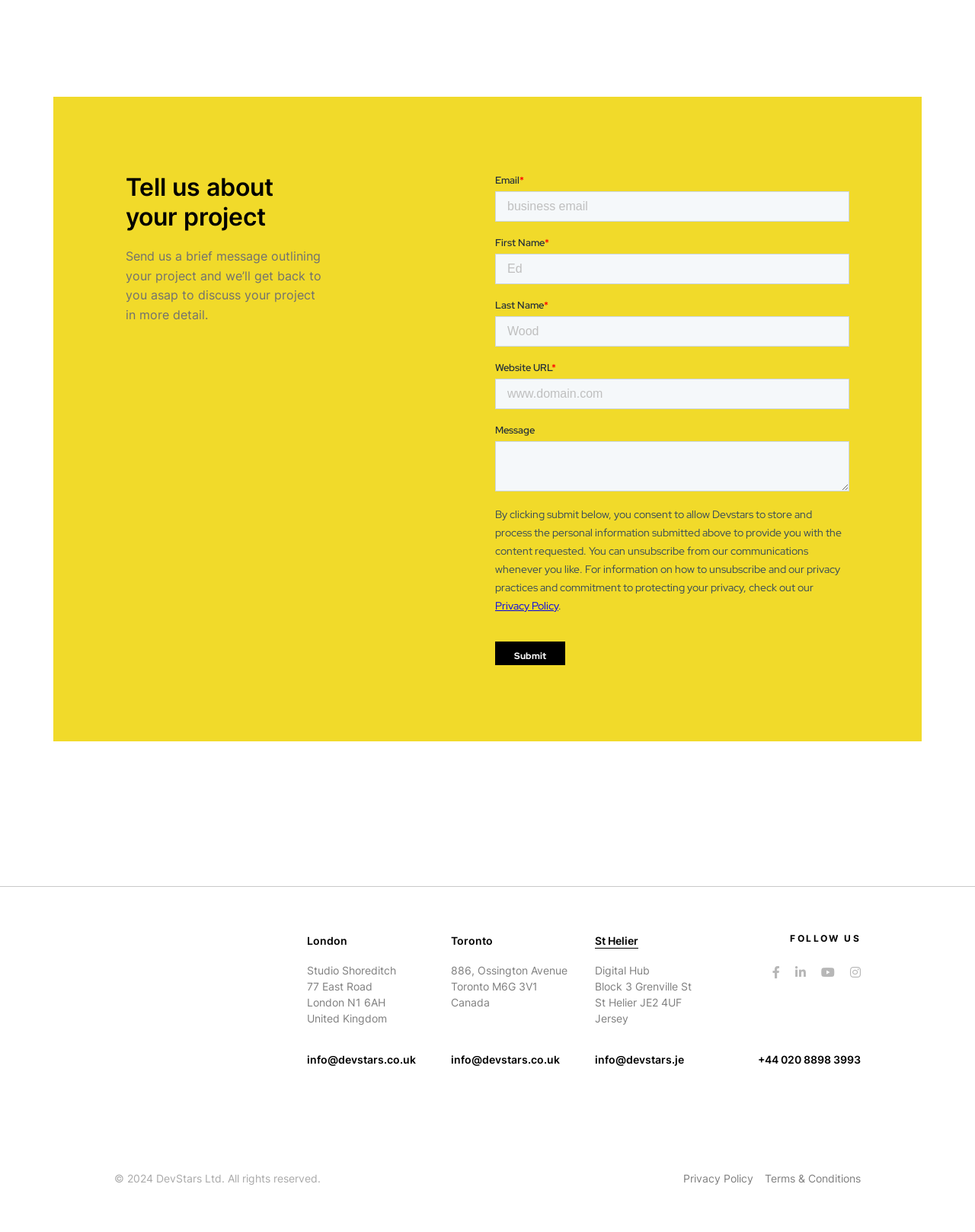Identify the bounding box coordinates of the element that should be clicked to fulfill this task: "View the Privacy Policy". The coordinates should be provided as four float numbers between 0 and 1, i.e., [left, top, right, bottom].

[0.701, 0.95, 0.773, 0.963]